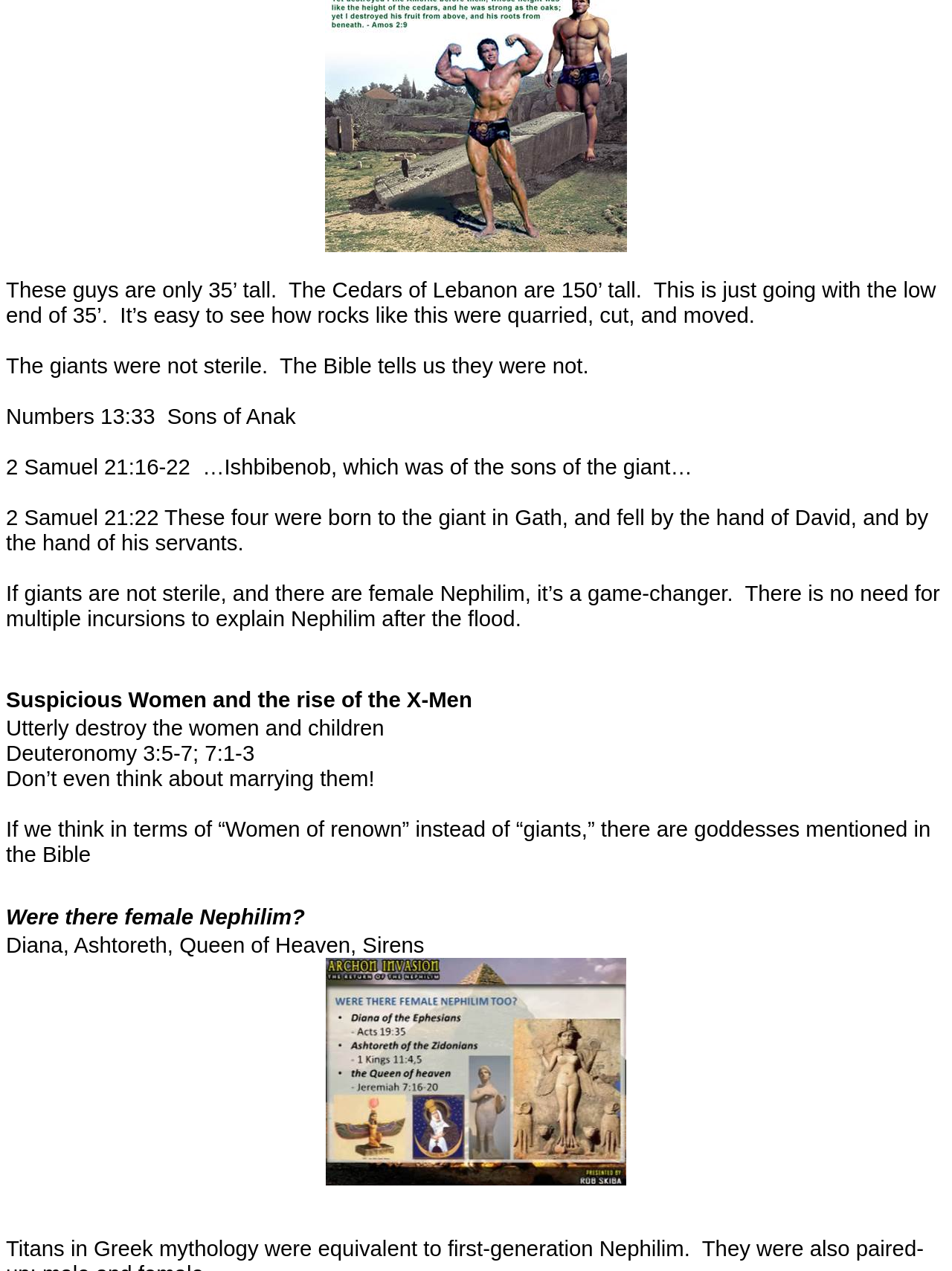What is the height of the Cedars of Lebanon?
Answer the question with detailed information derived from the image.

According to the text, 'The Cedars of Lebanon are 150’ tall.' This information is provided in the context of comparing the height of the Cedars of Lebanon to the height of 'these guys' which is 35’.